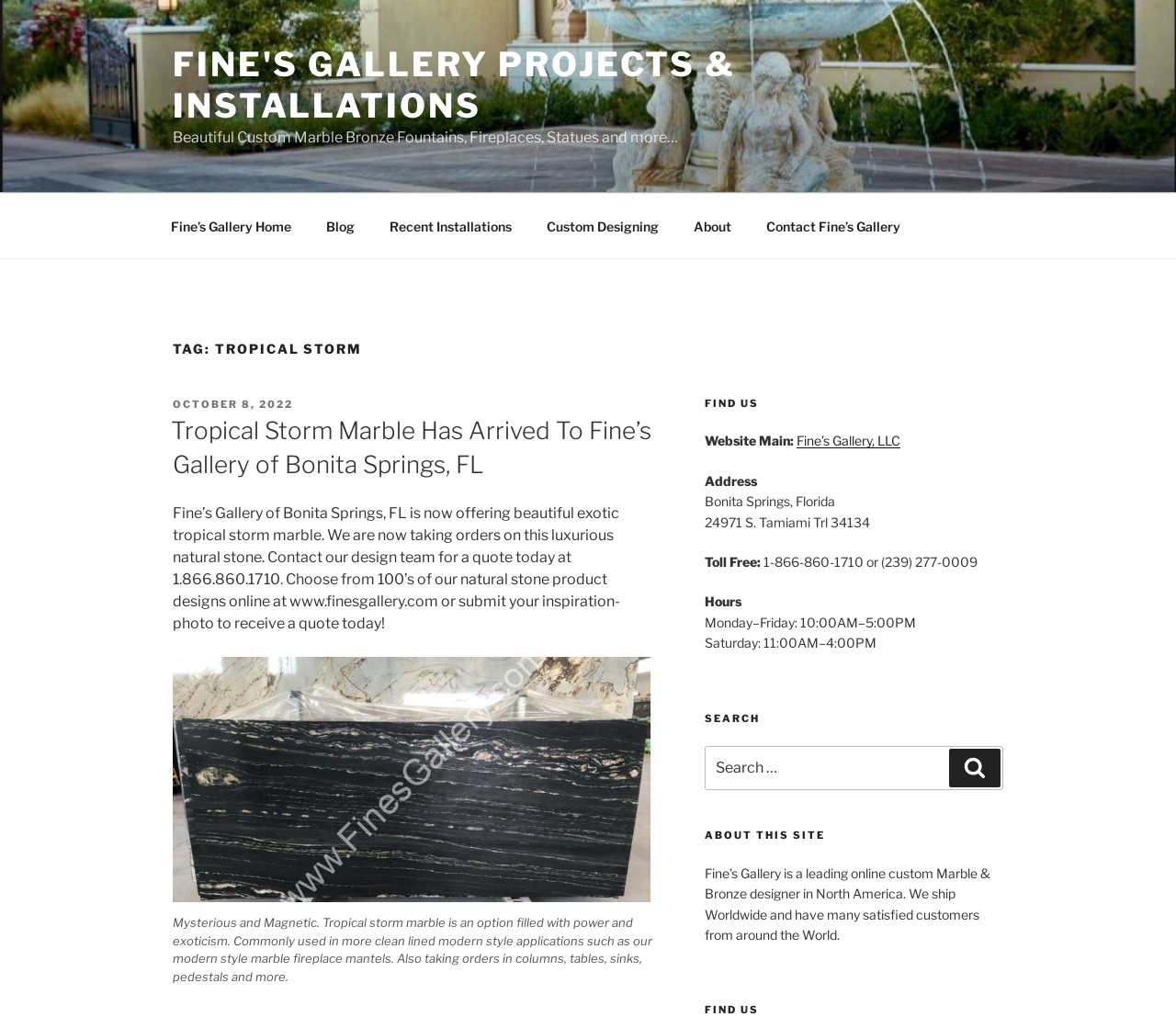Please identify the bounding box coordinates of the element that needs to be clicked to perform the following instruction: "Contact Fine’s Gallery".

[0.638, 0.2, 0.779, 0.244]